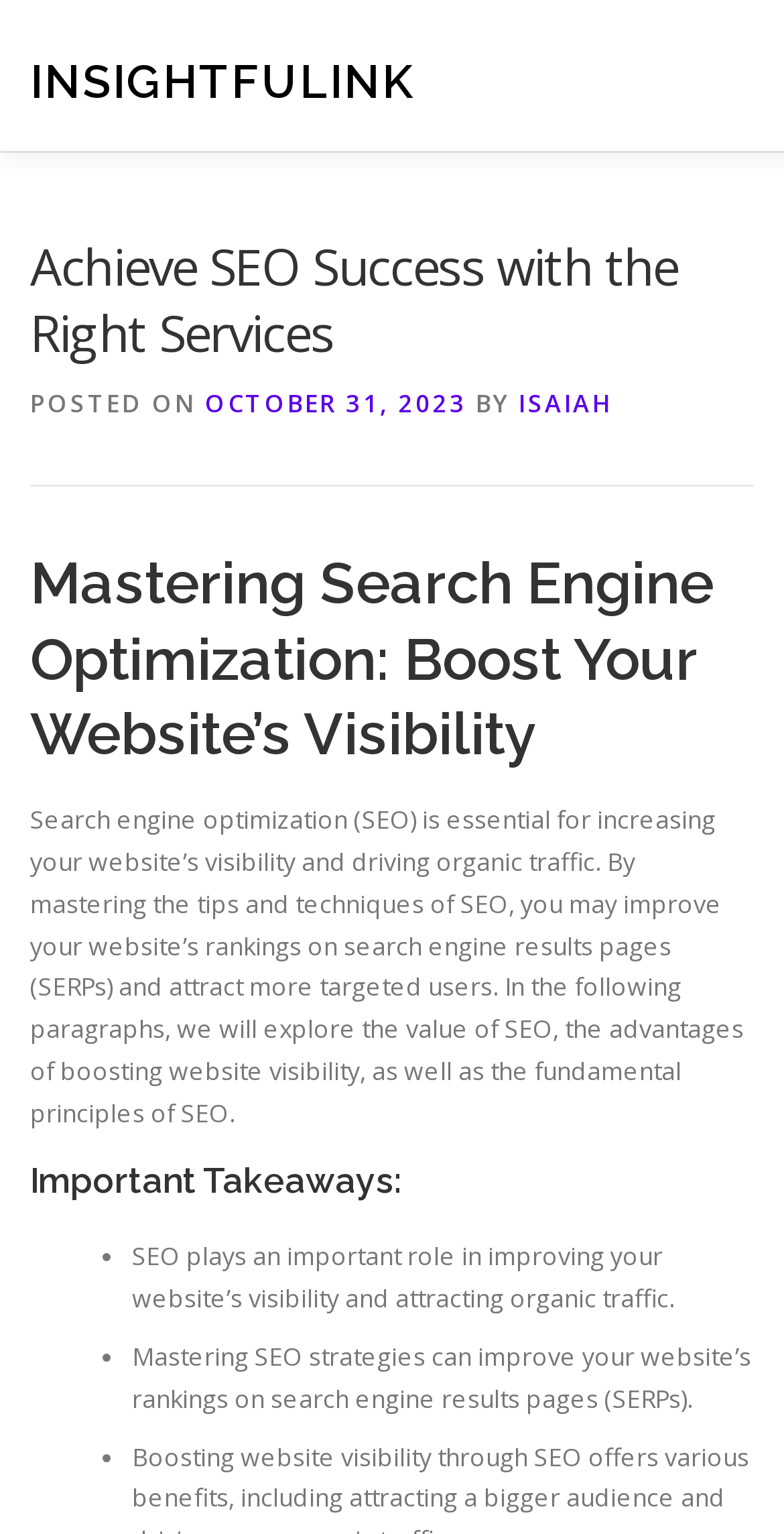Use a single word or phrase to answer the question: 
How many important takeaways are mentioned?

Three